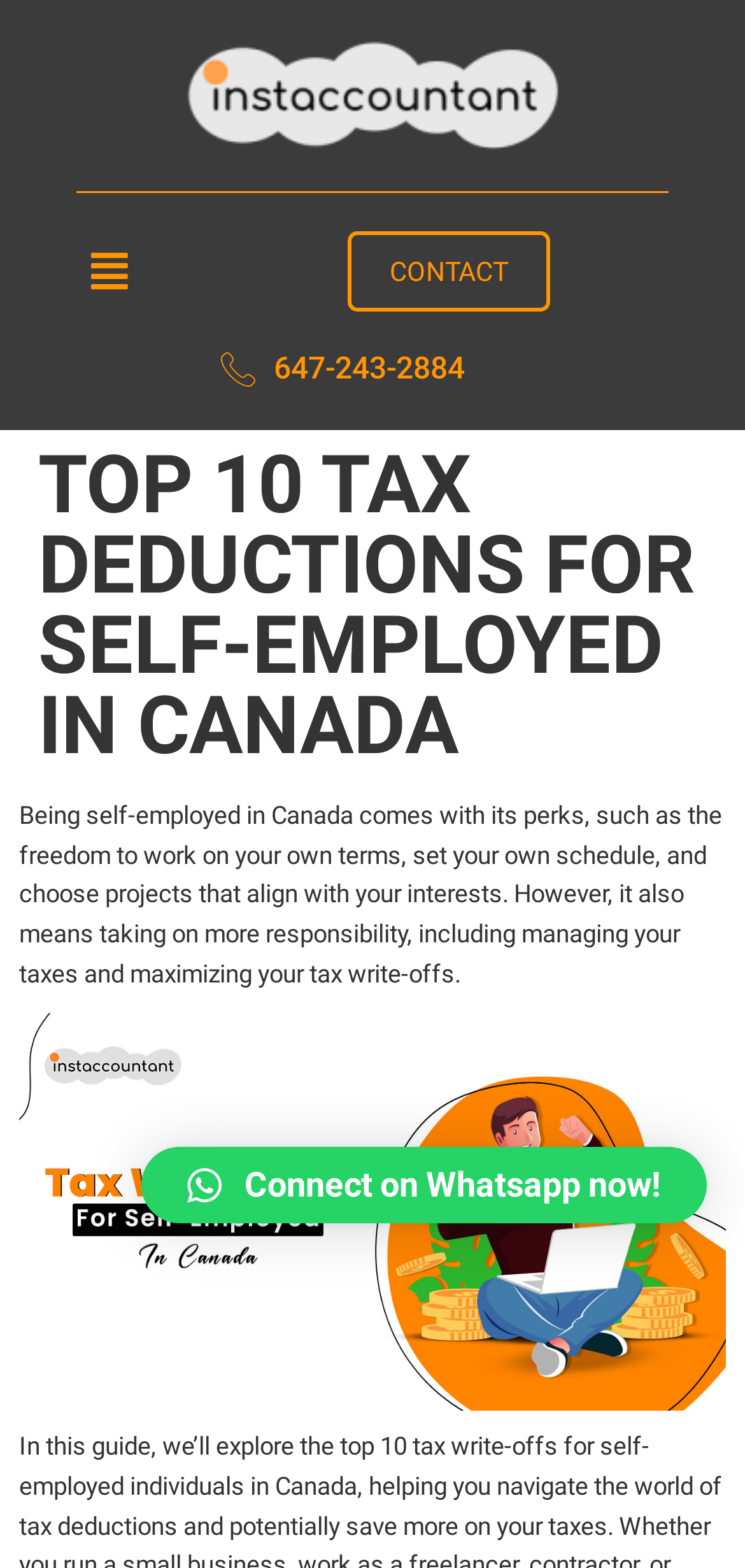What is the call-to-action on the webpage?
Look at the webpage screenshot and answer the question with a detailed explanation.

The call-to-action on the webpage is to connect with the company on Whatsapp, as indicated by the button with the text ' Connect on Whatsapp now!'.